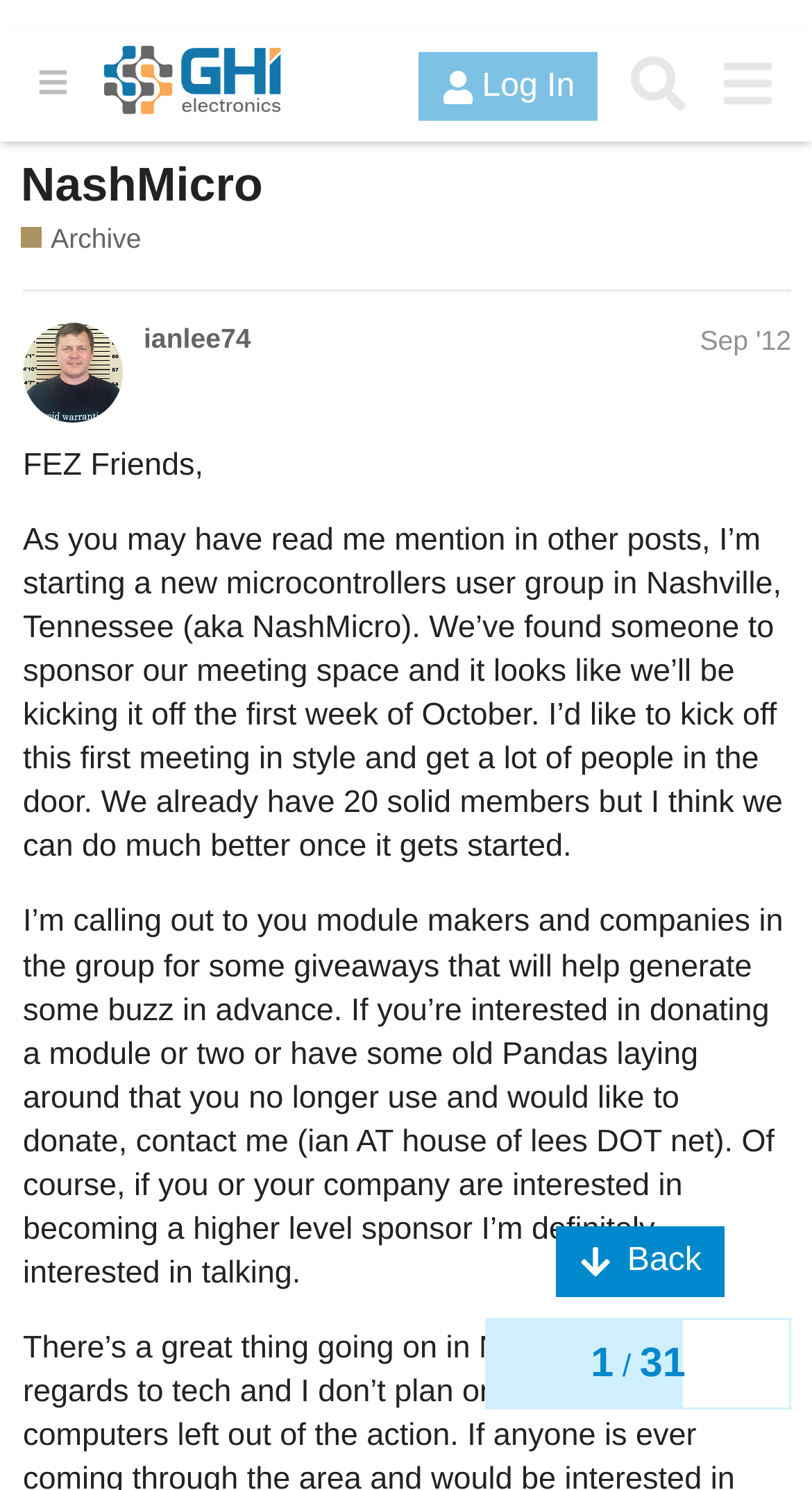Based on the element description "NashMicro", predict the bounding box coordinates of the UI element.

[0.235, 0.01, 0.917, 0.035]